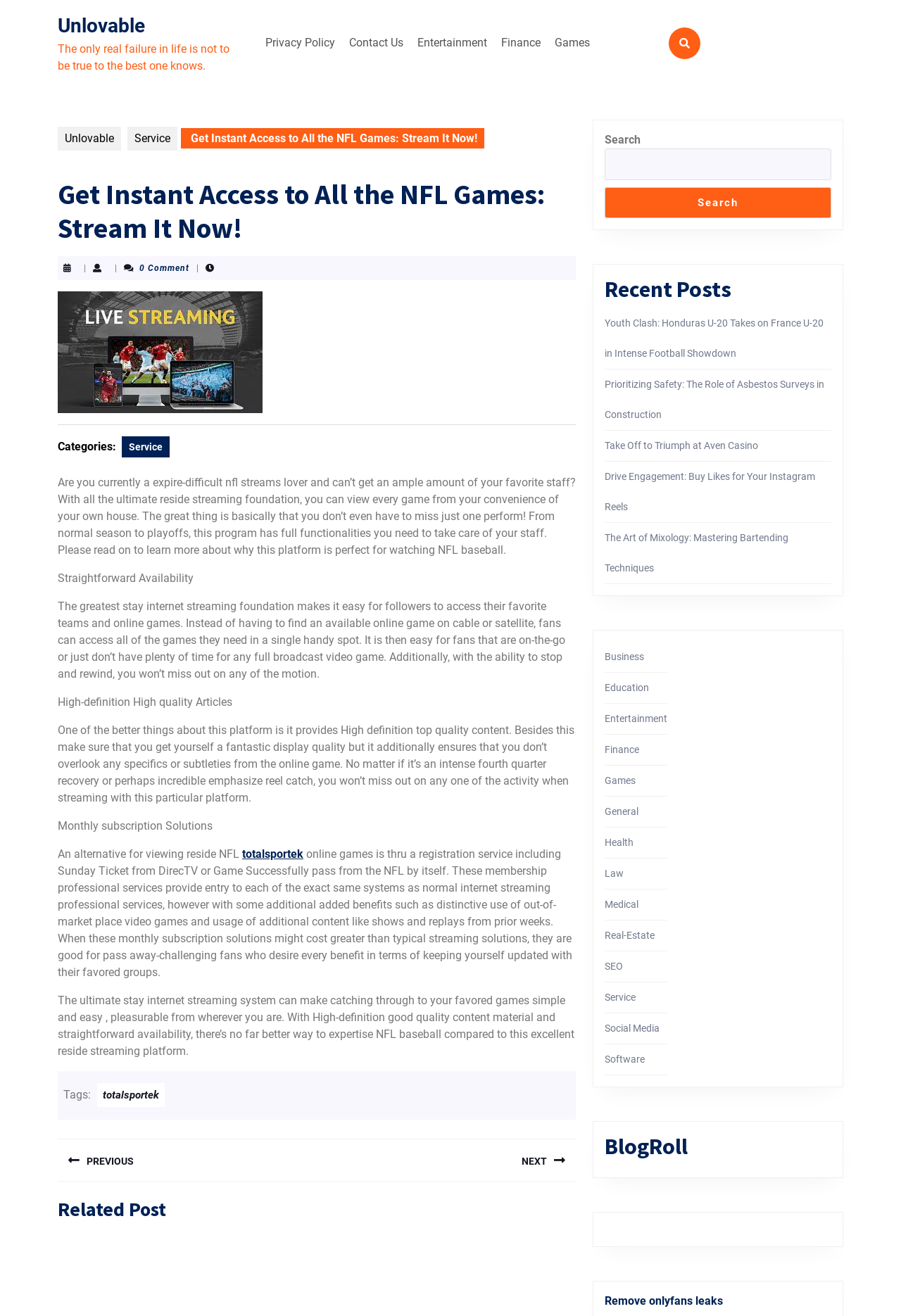Analyze the image and deliver a detailed answer to the question: What is the purpose of the platform mentioned on this webpage?

The platform seems to be a live streaming service that allows users to access and watch NFL games from the comfort of their own homes, with features such as high-definition quality content and easy availability.